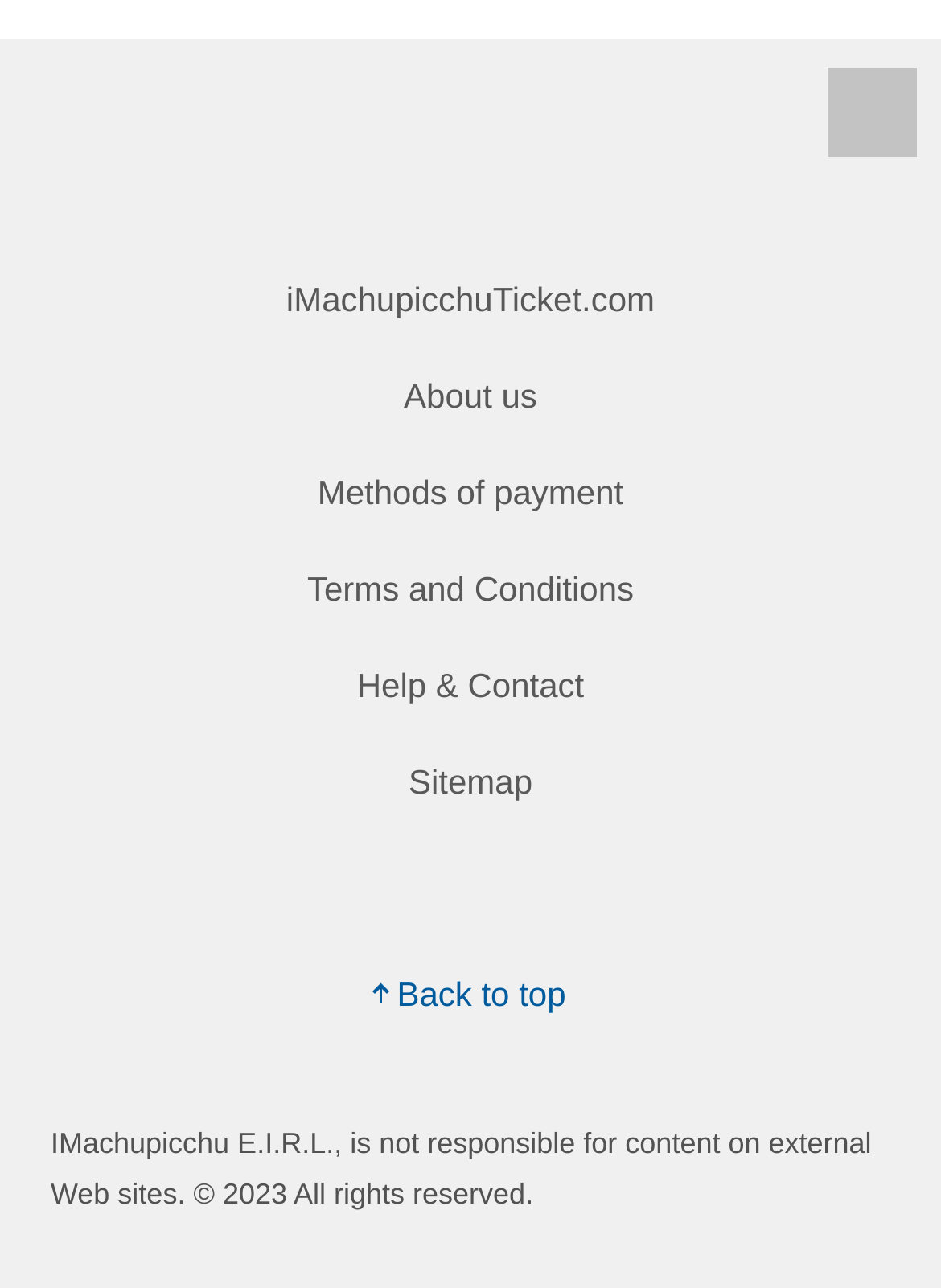Pinpoint the bounding box coordinates of the clickable element to carry out the following instruction: "Go to Methods of payment."

[0.309, 0.347, 0.691, 0.421]